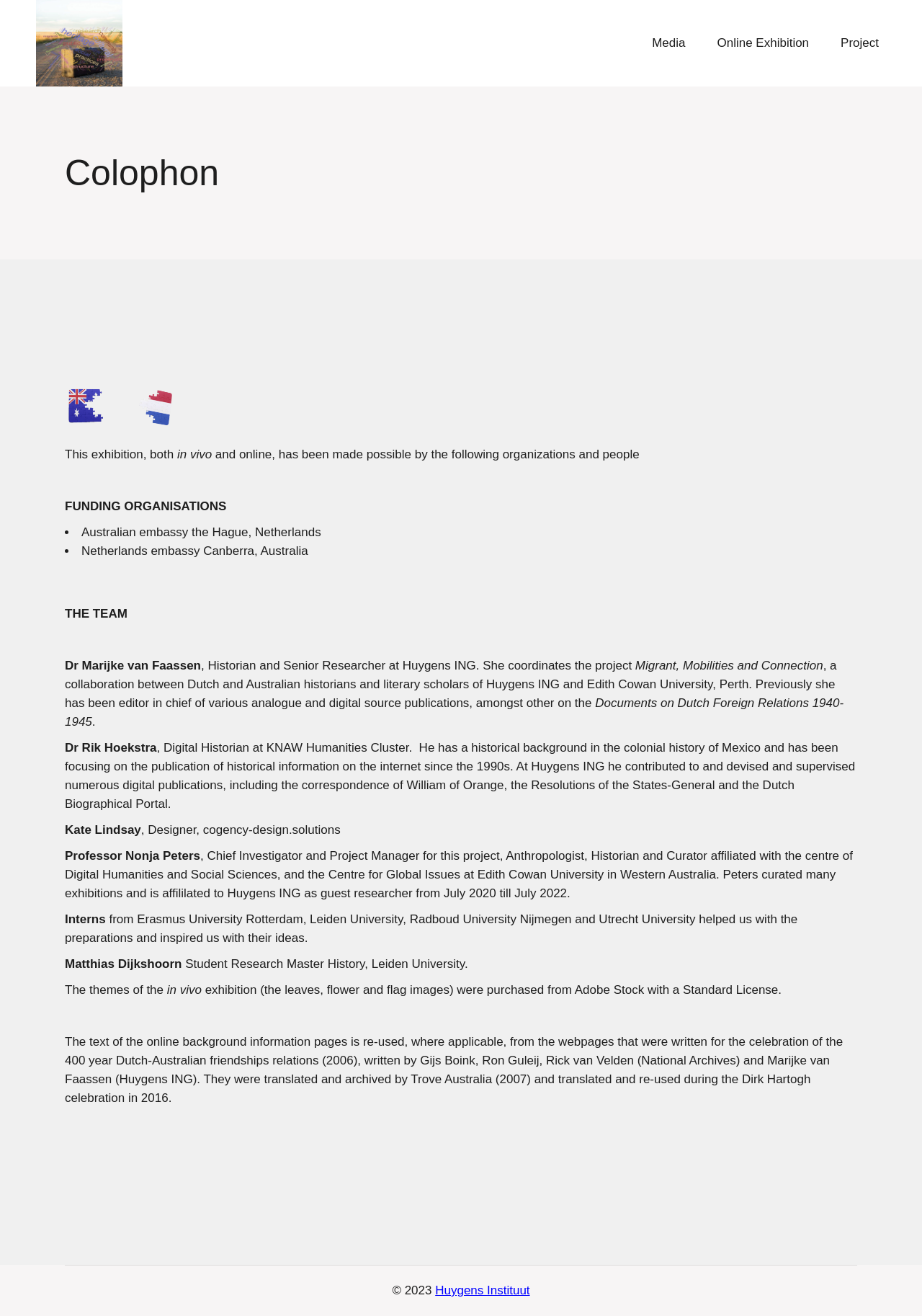What is the year of the copyright?
Look at the screenshot and provide an in-depth answer.

The year of the copyright is mentioned at the bottom of the webpage in the text '© 2023'.